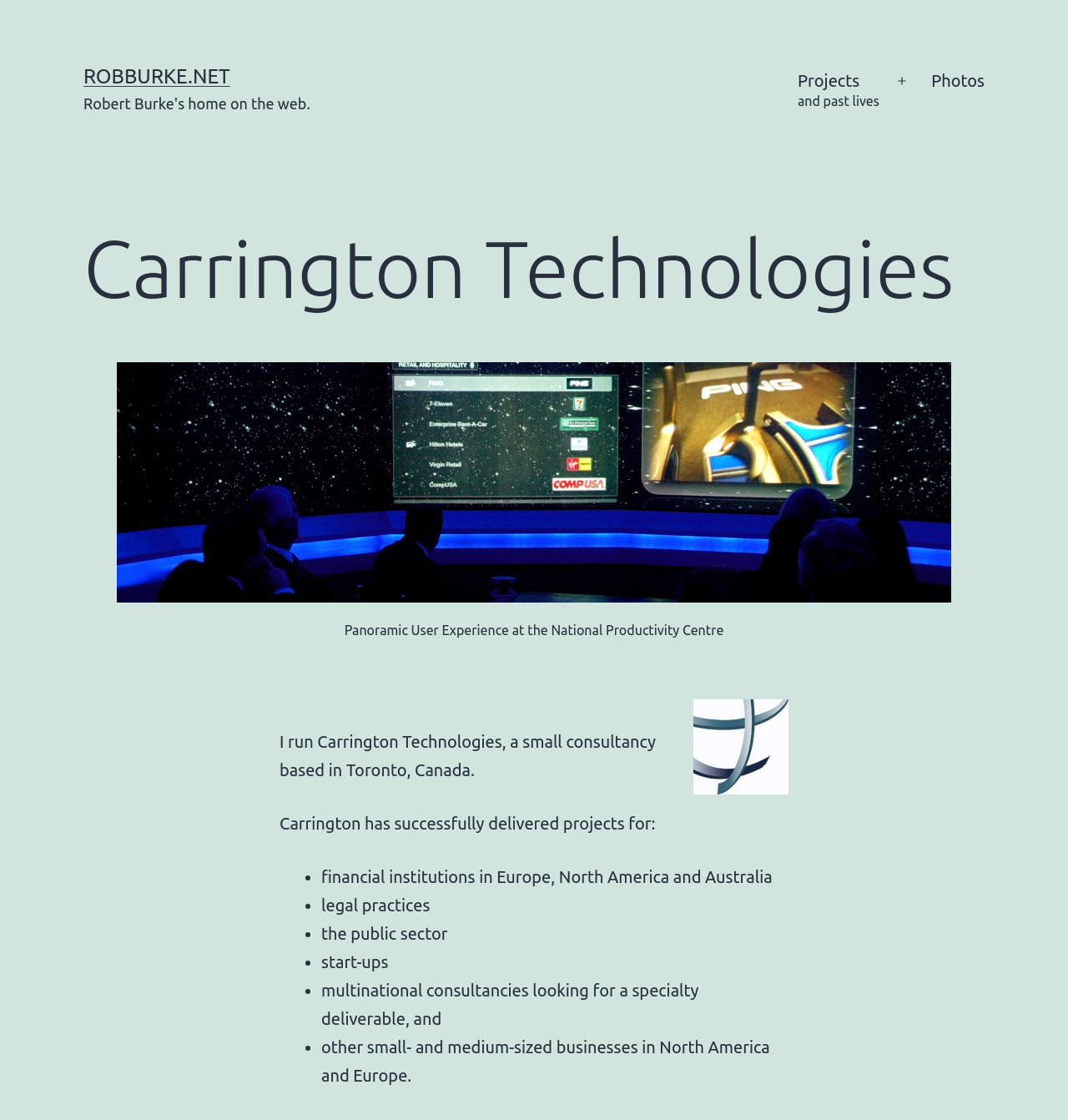Locate the bounding box of the UI element defined by this description: "robburke.net". The coordinates should be given as four float numbers between 0 and 1, formatted as [left, top, right, bottom].

[0.078, 0.058, 0.215, 0.078]